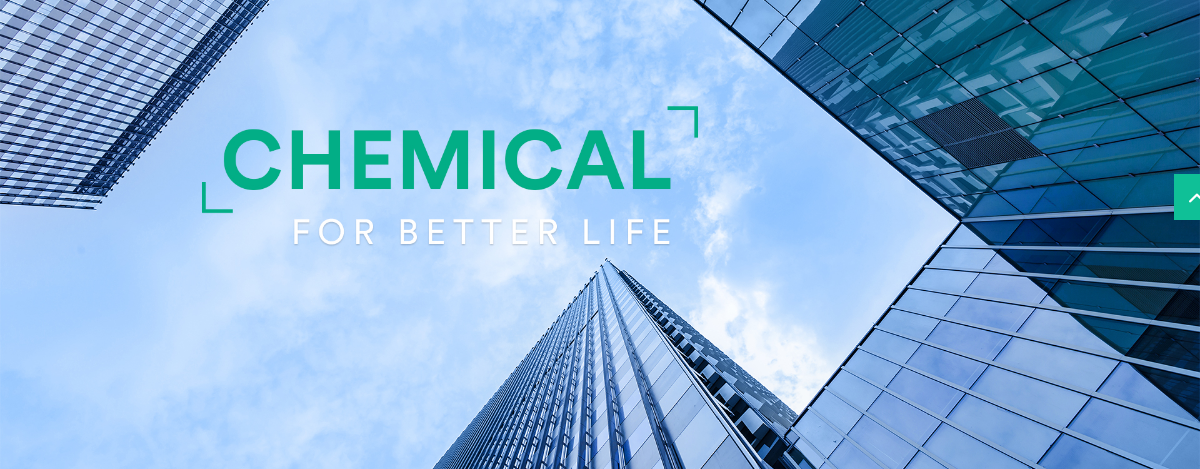What is reflected in the sleek glass façades?
Please give a detailed and elaborate answer to the question based on the image.

According to the caption, the sleek glass façades of the buildings reflect the sky, which implies that the sky is visible in the reflection.